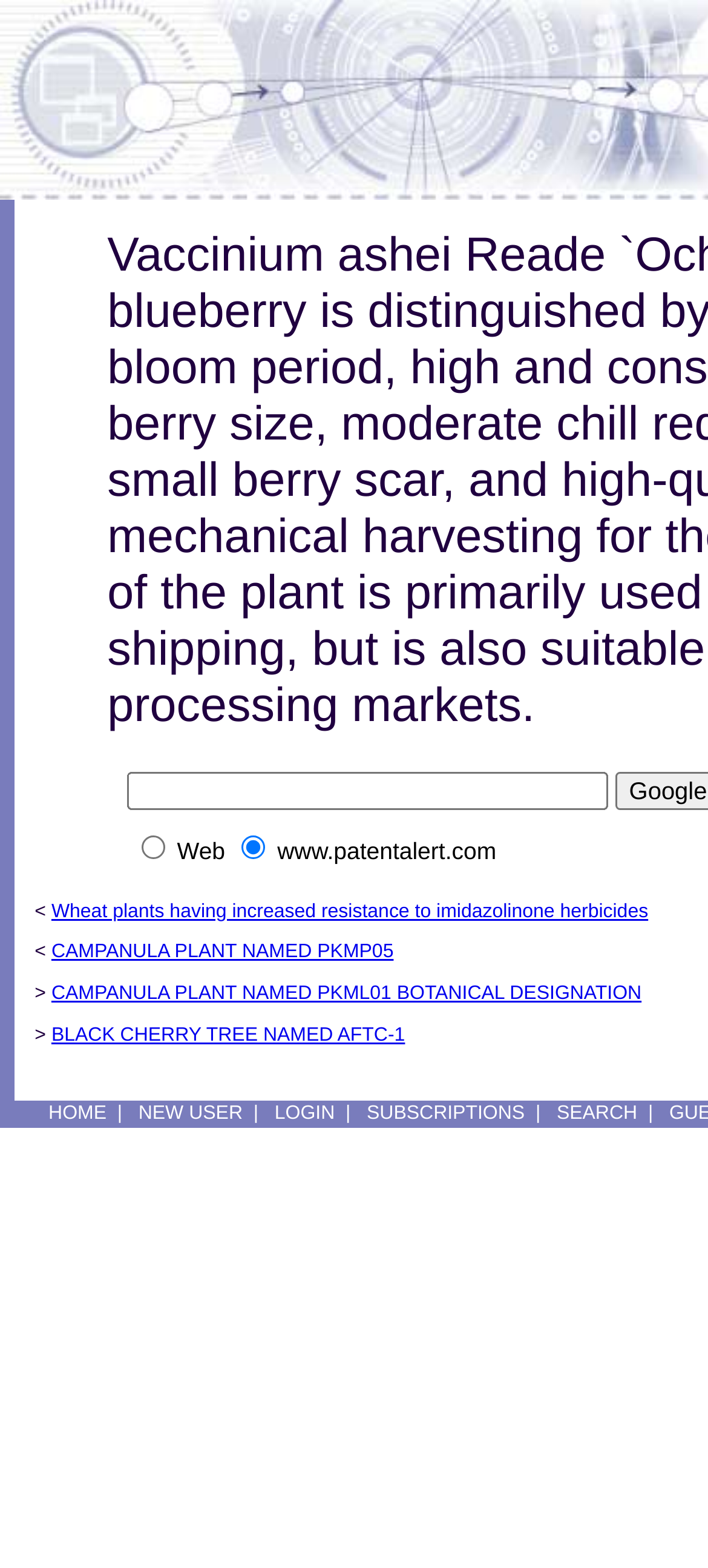What is the text of the first link?
Please provide a comprehensive and detailed answer to the question.

The first link is located below the image and has the text 'Wheat plants having increased resistance to imidazolinone herbicides'. This text is likely to be the description of the link.